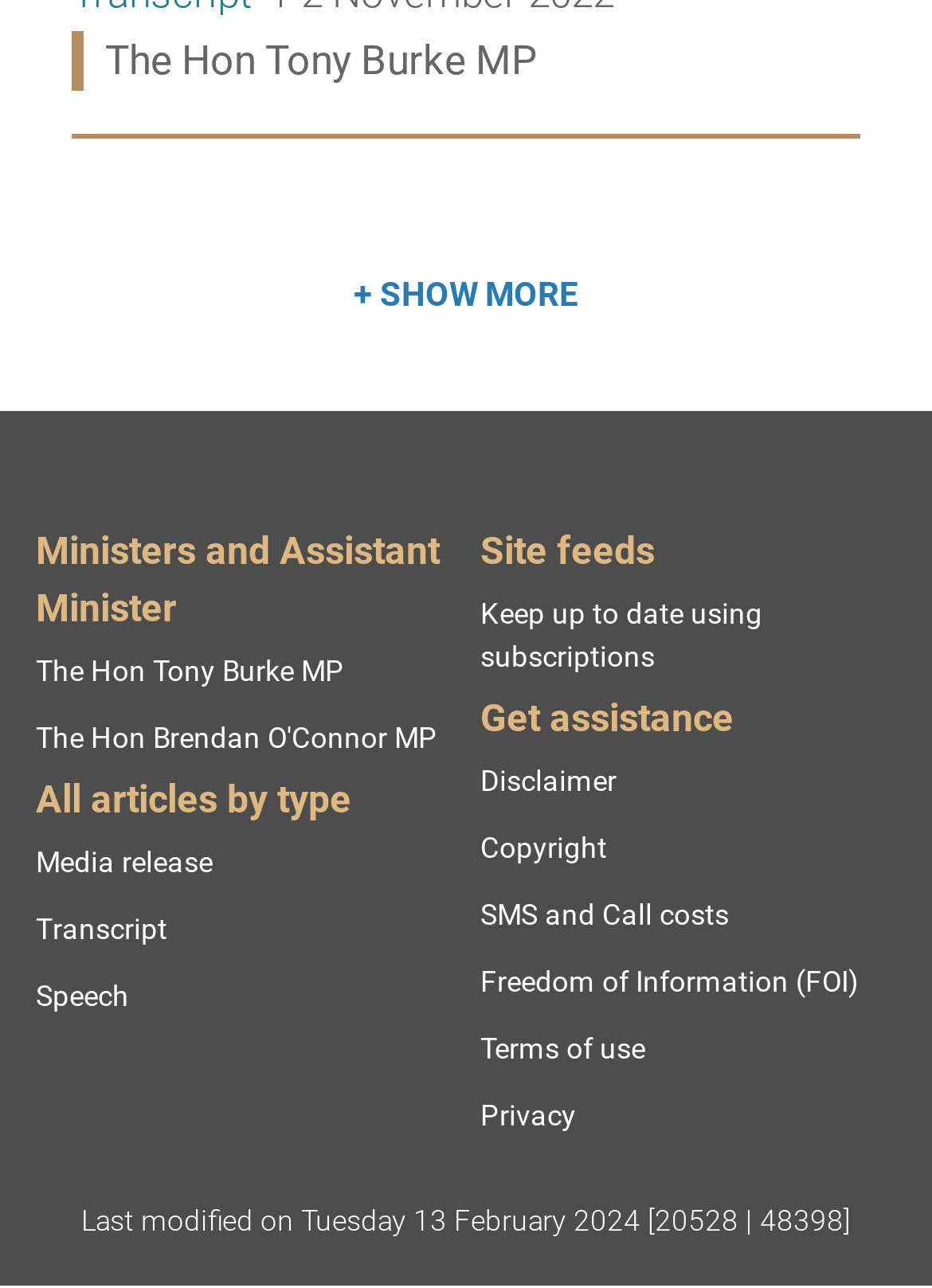Locate the bounding box coordinates for the element described below: "The Hon Brendan O'Connor MP". The coordinates must be four float values between 0 and 1, formatted as [left, top, right, bottom].

[0.038, 0.547, 0.485, 0.599]